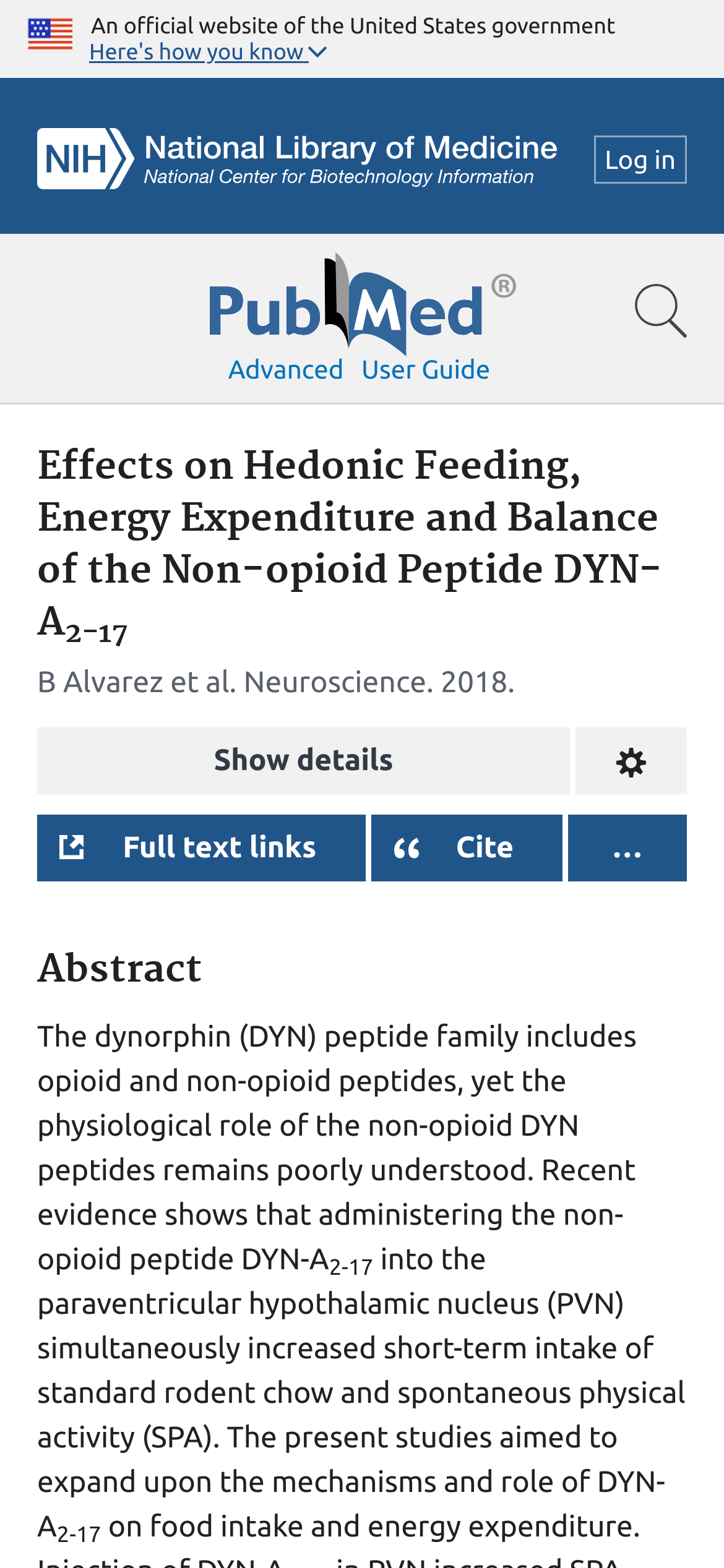By analyzing the image, answer the following question with a detailed response: Who is the author of the article?

The author of the article can be found in the section with the bounding box coordinates [0.051, 0.425, 0.226, 0.446]. The text 'B Alvarez et al.' is located in this section, indicating that B Alvarez is the author of the article, along with others (denoted by 'et al.').